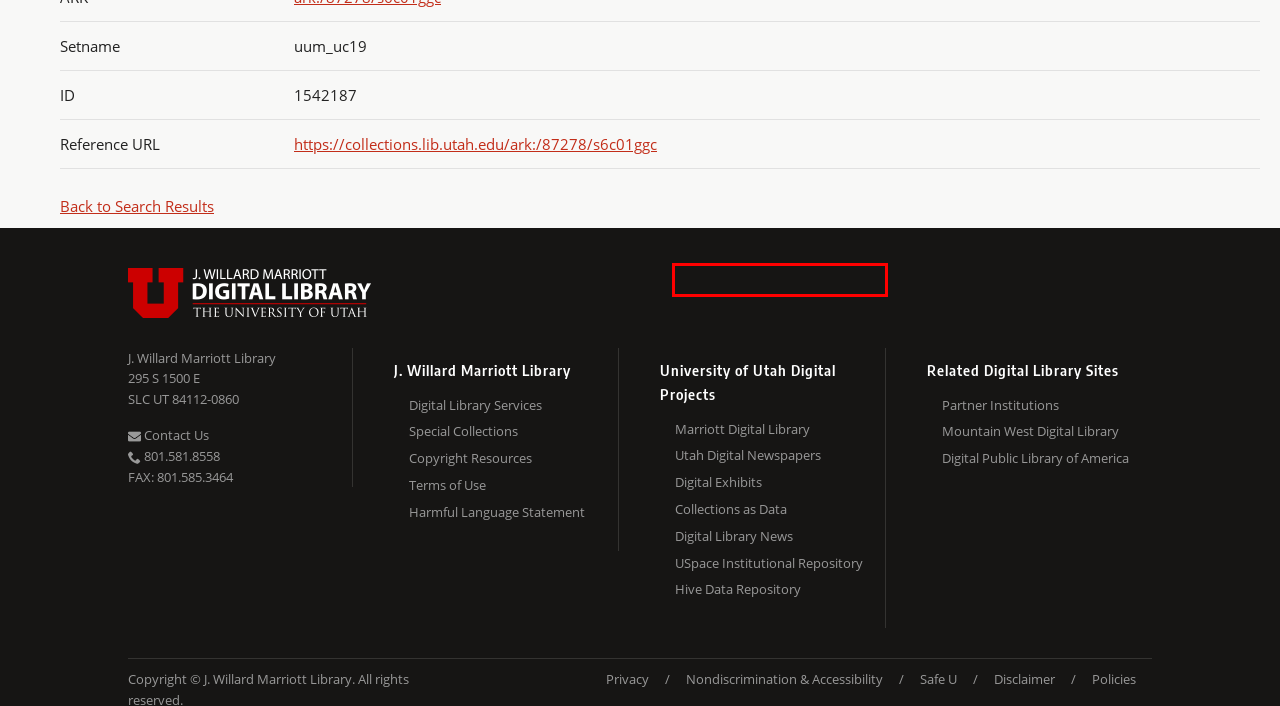Review the screenshot of a webpage that includes a red bounding box. Choose the most suitable webpage description that matches the new webpage after clicking the element within the red bounding box. Here are the candidates:
A. J. Willard Marriott Library - lib.utah.edu Marriott Library
B. Exhibits · J. Willard Marriott Library Digital Exhibits · J. Willard Marriott Library Exhibits
C. Digital Library Services Marriott Library
D. Special Collections Marriott Library
E. #SAFEU
F. Digital Public Library of America
G. Library Policies Marriott Library
H. Hive

B